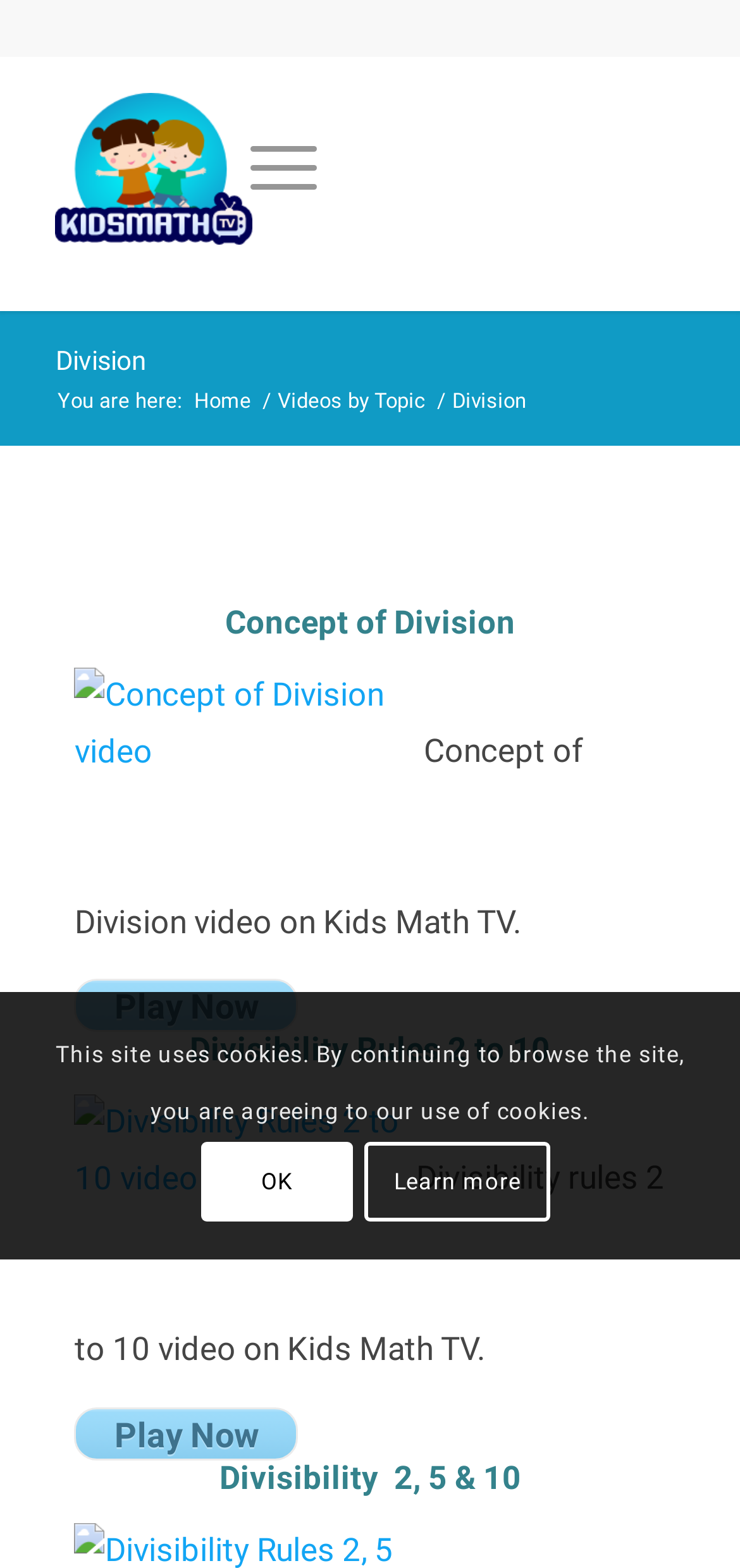Provide the bounding box coordinates of the area you need to click to execute the following instruction: "Visit Videos by Topic".

[0.367, 0.247, 0.583, 0.265]